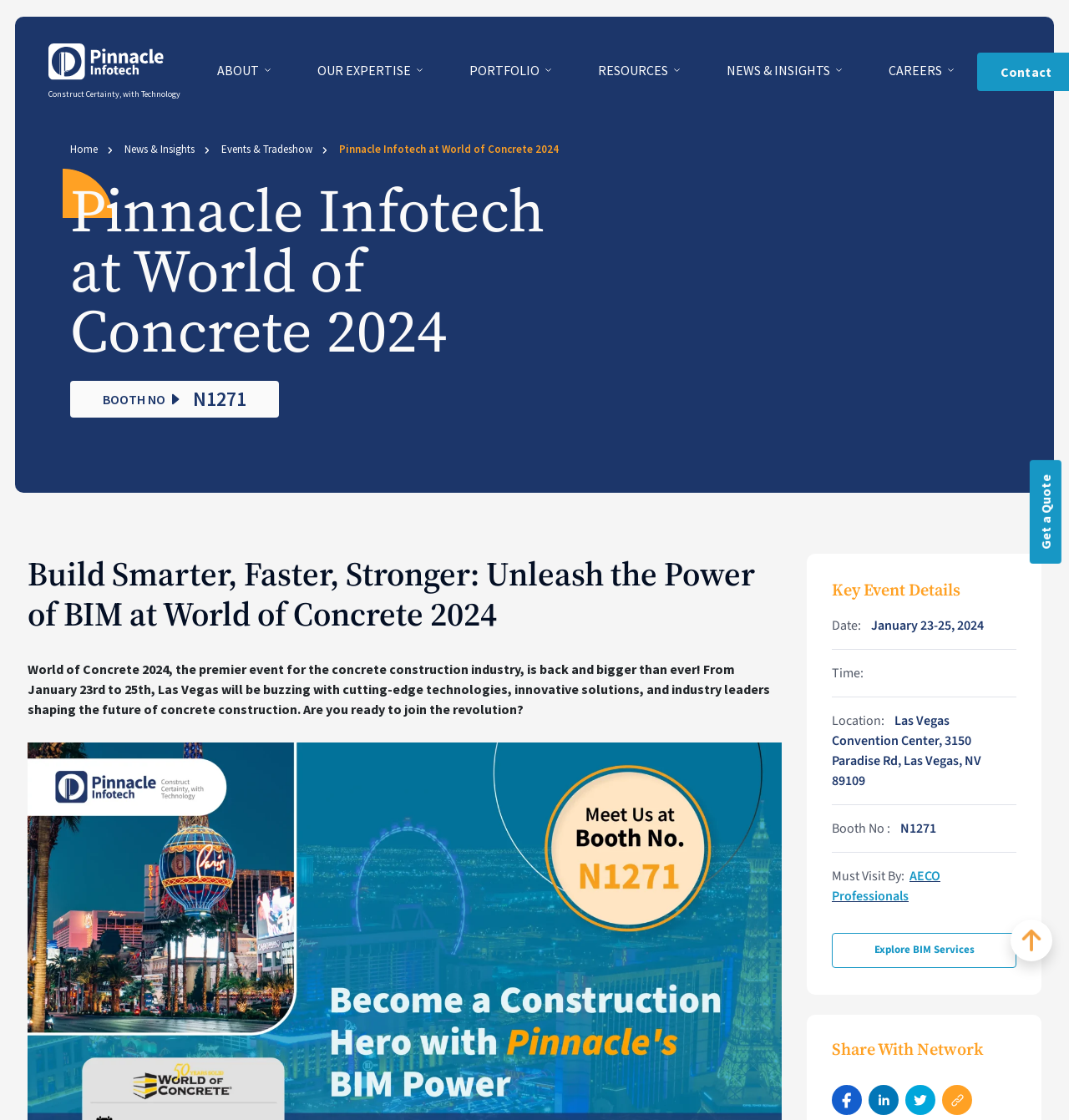Highlight the bounding box coordinates of the region I should click on to meet the following instruction: "Explore BIM Services".

[0.778, 0.833, 0.951, 0.864]